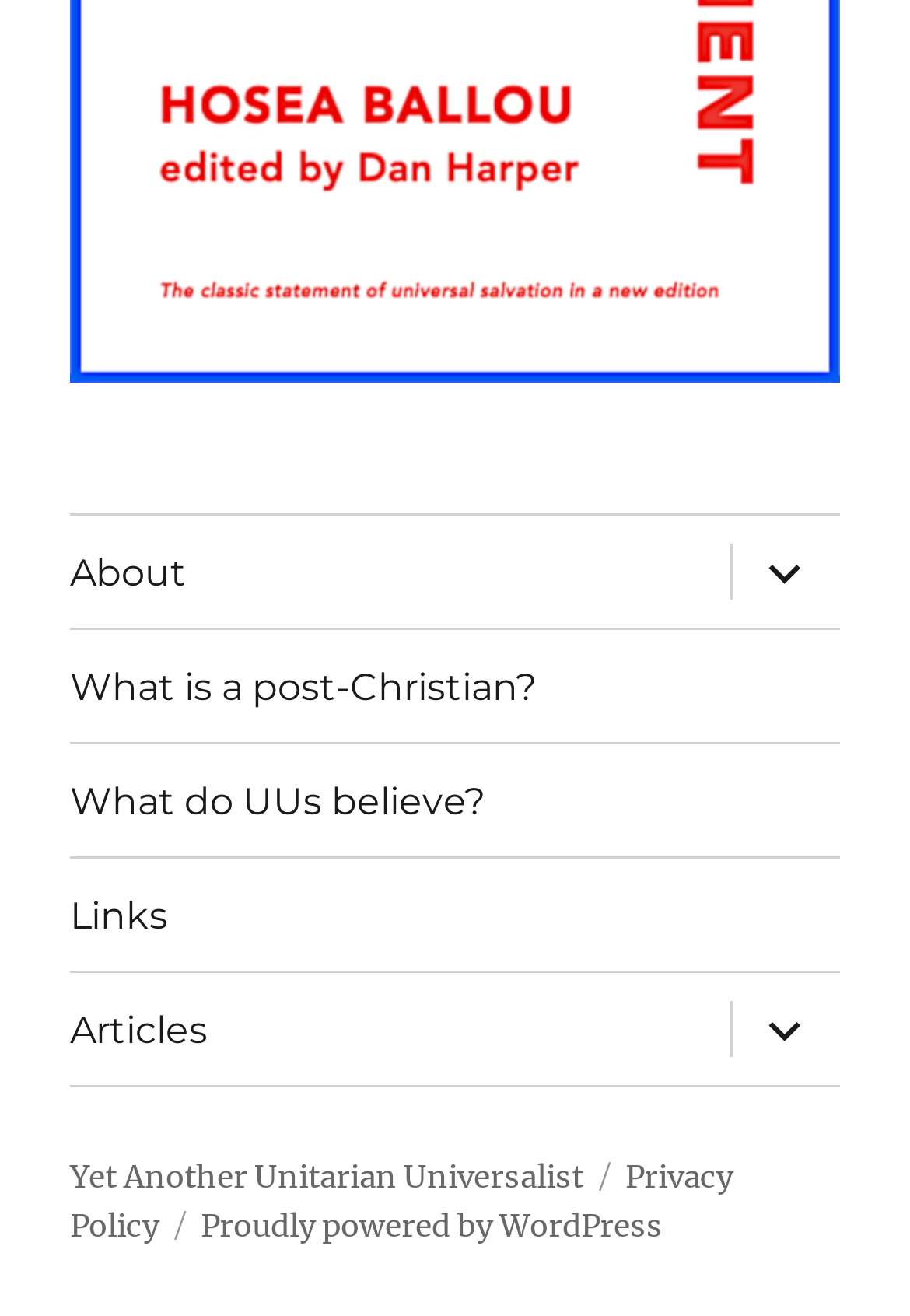Extract the bounding box coordinates of the UI element described: "Privacy Policy". Provide the coordinates in the format [left, top, right, bottom] with values ranging from 0 to 1.

[0.077, 0.88, 0.805, 0.947]